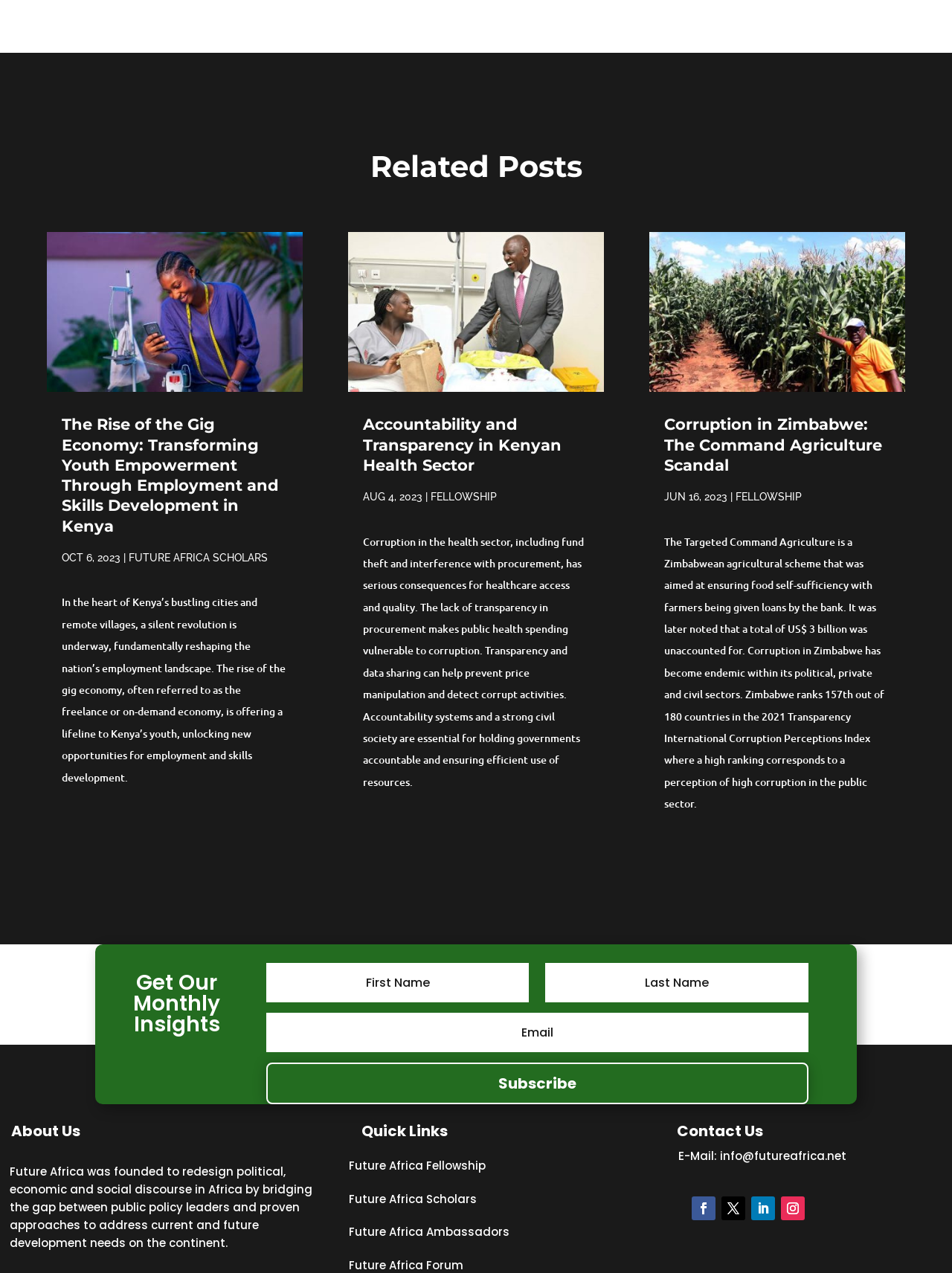How can I subscribe to the monthly insights?
Give a single word or phrase as your answer by examining the image.

By filling out the form